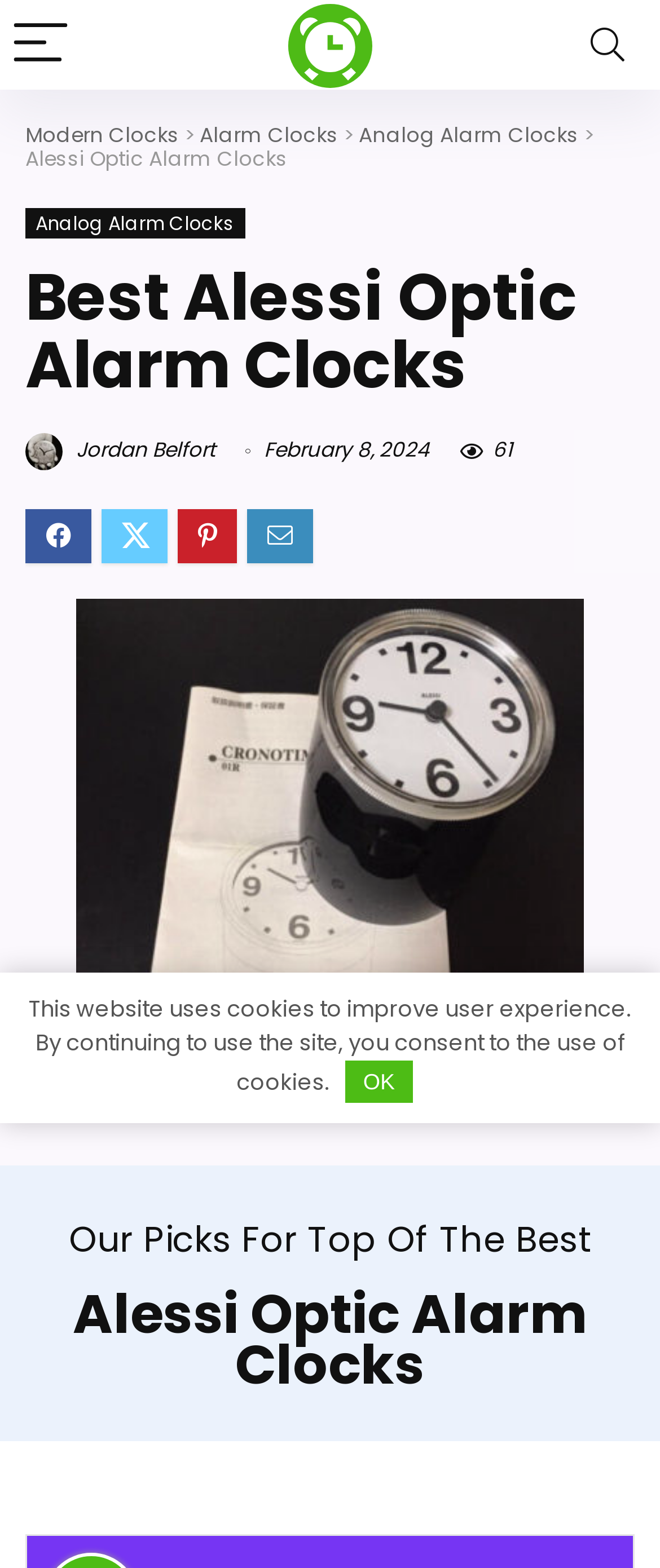Identify the text that serves as the heading for the webpage and generate it.

Best Alessi Optic Alarm Clocks